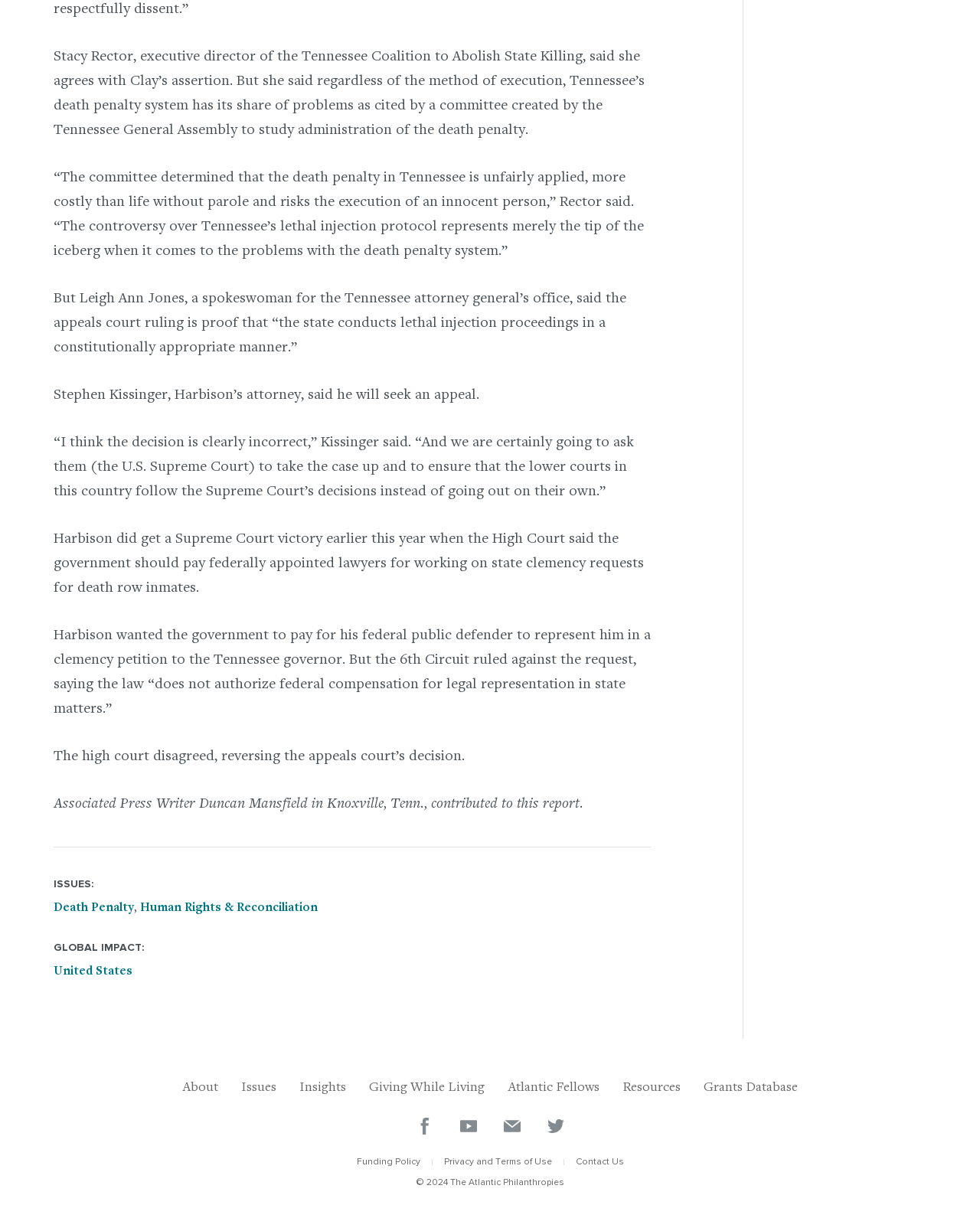Locate the coordinates of the bounding box for the clickable region that fulfills this instruction: "Click on 'Human Rights & Reconciliation'".

[0.143, 0.741, 0.324, 0.751]